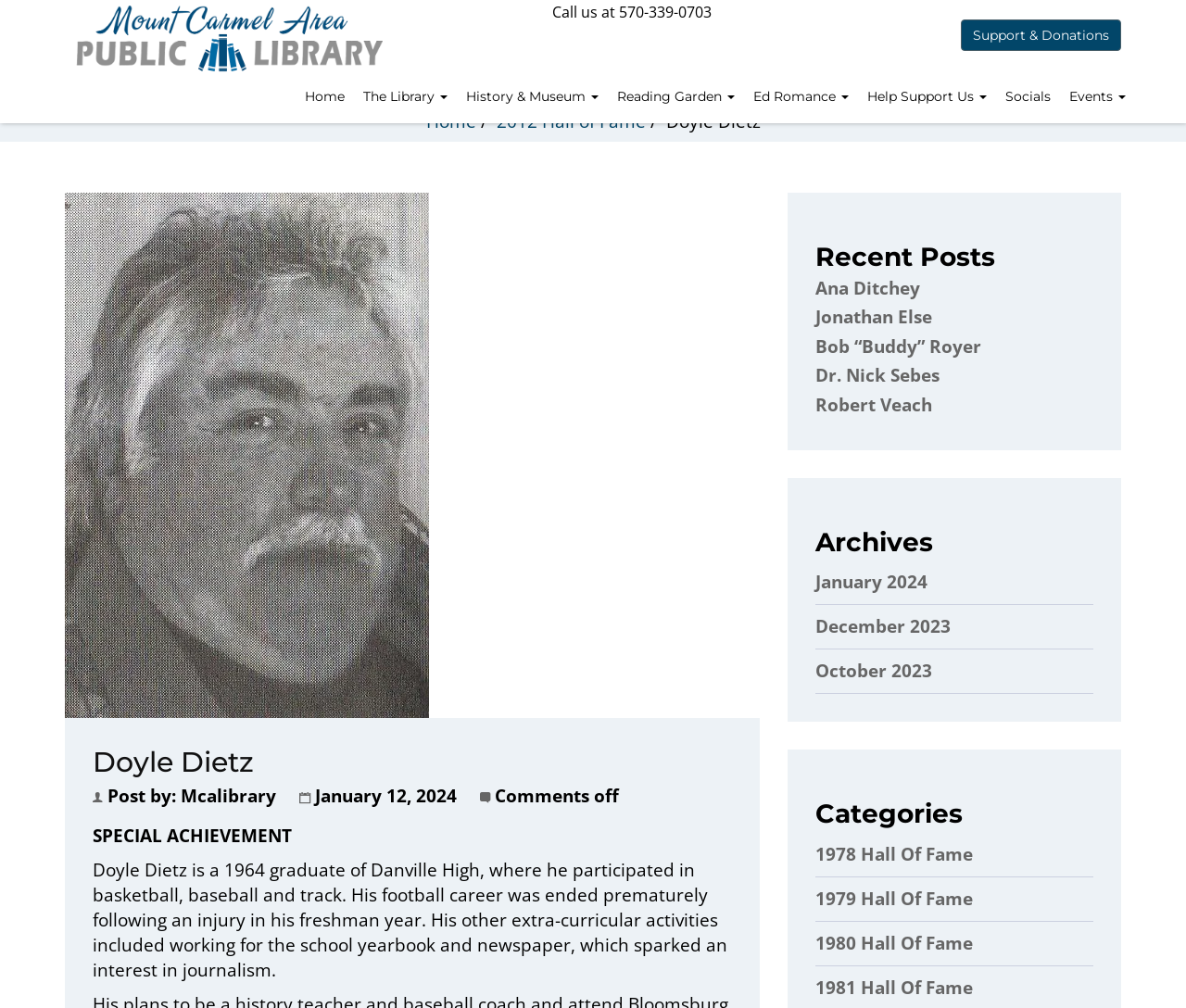Can you specify the bounding box coordinates for the region that should be clicked to fulfill this instruction: "View the History & Museum page".

[0.385, 0.072, 0.512, 0.122]